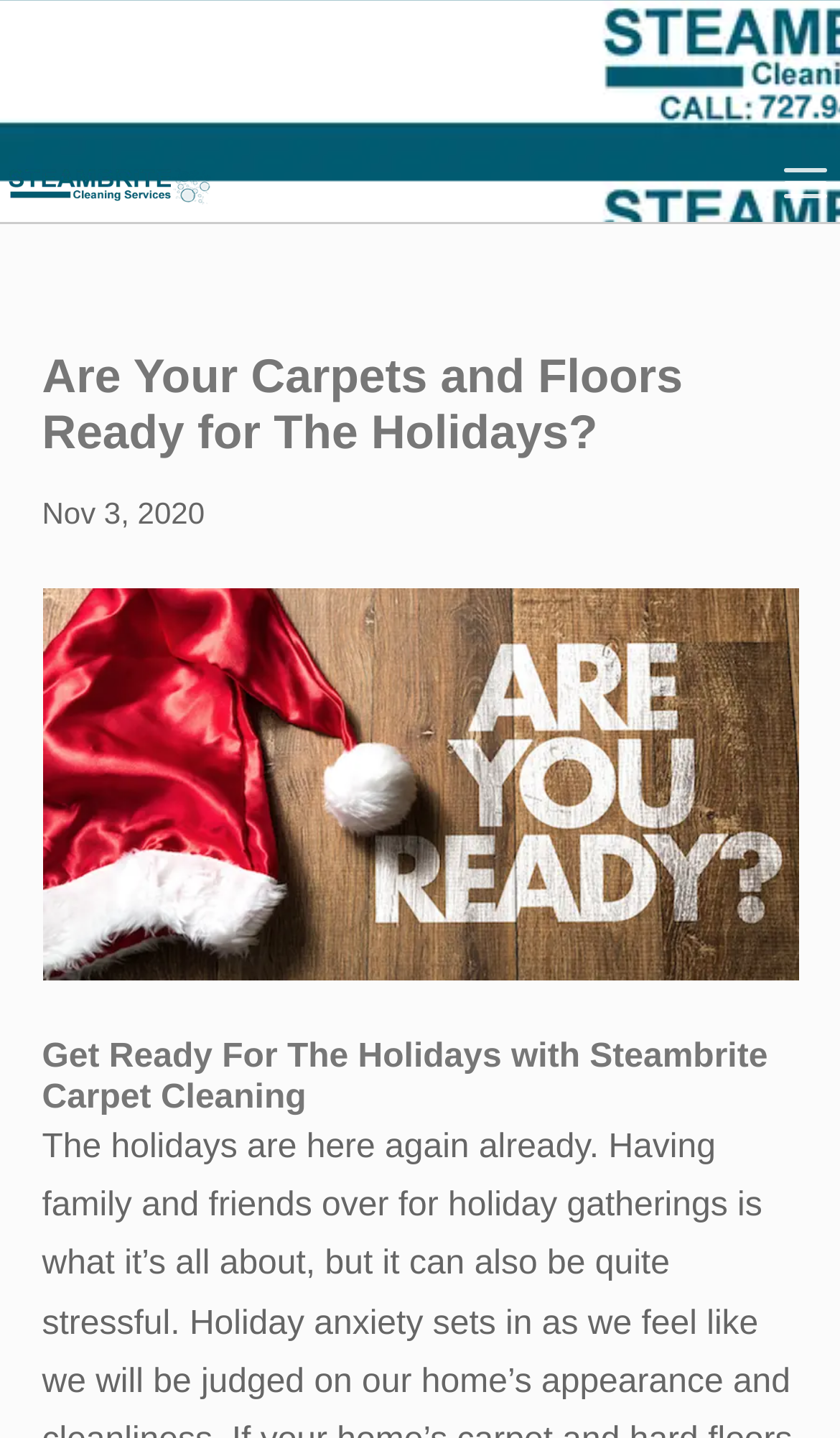Answer in one word or a short phrase: 
How many headings are there on the webpage?

2